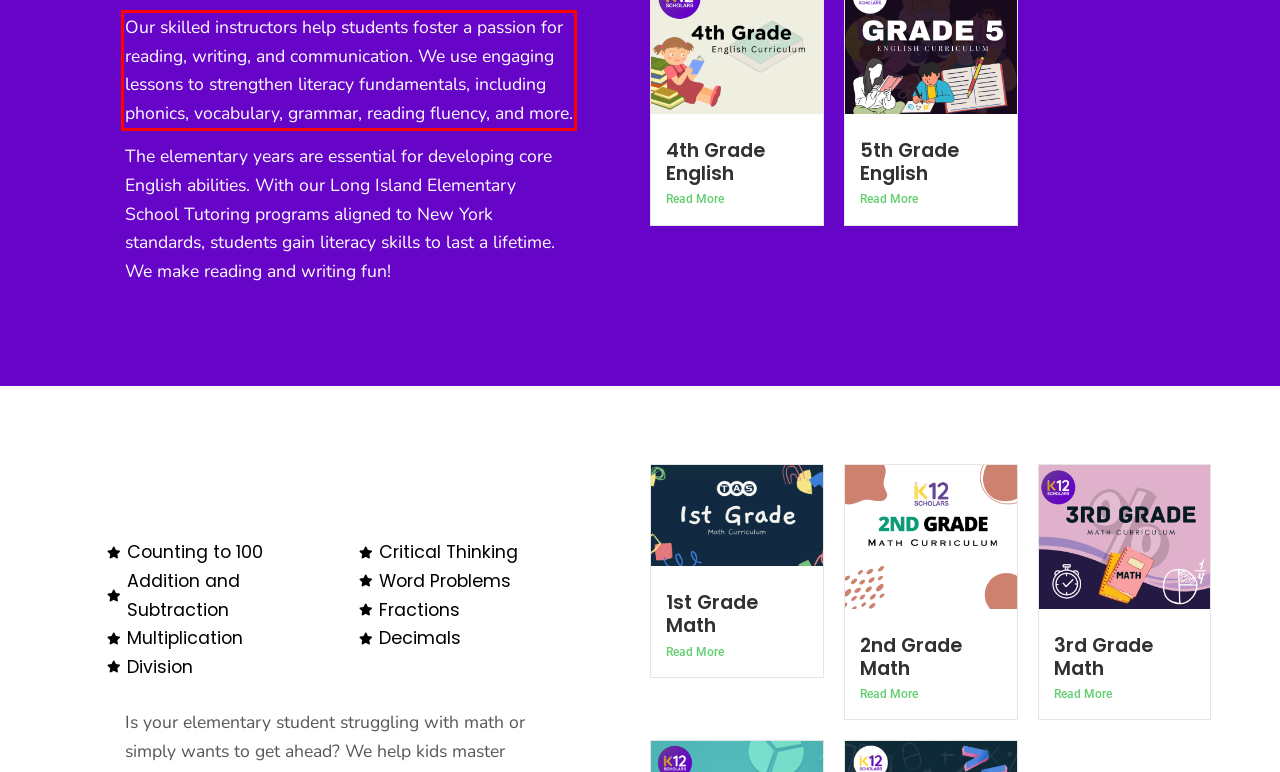Extract and provide the text found inside the red rectangle in the screenshot of the webpage.

Our skilled instructors help students foster a passion for reading, writing, and communication. We use engaging lessons to strengthen literacy fundamentals, including phonics, vocabulary, grammar, reading fluency, and more.